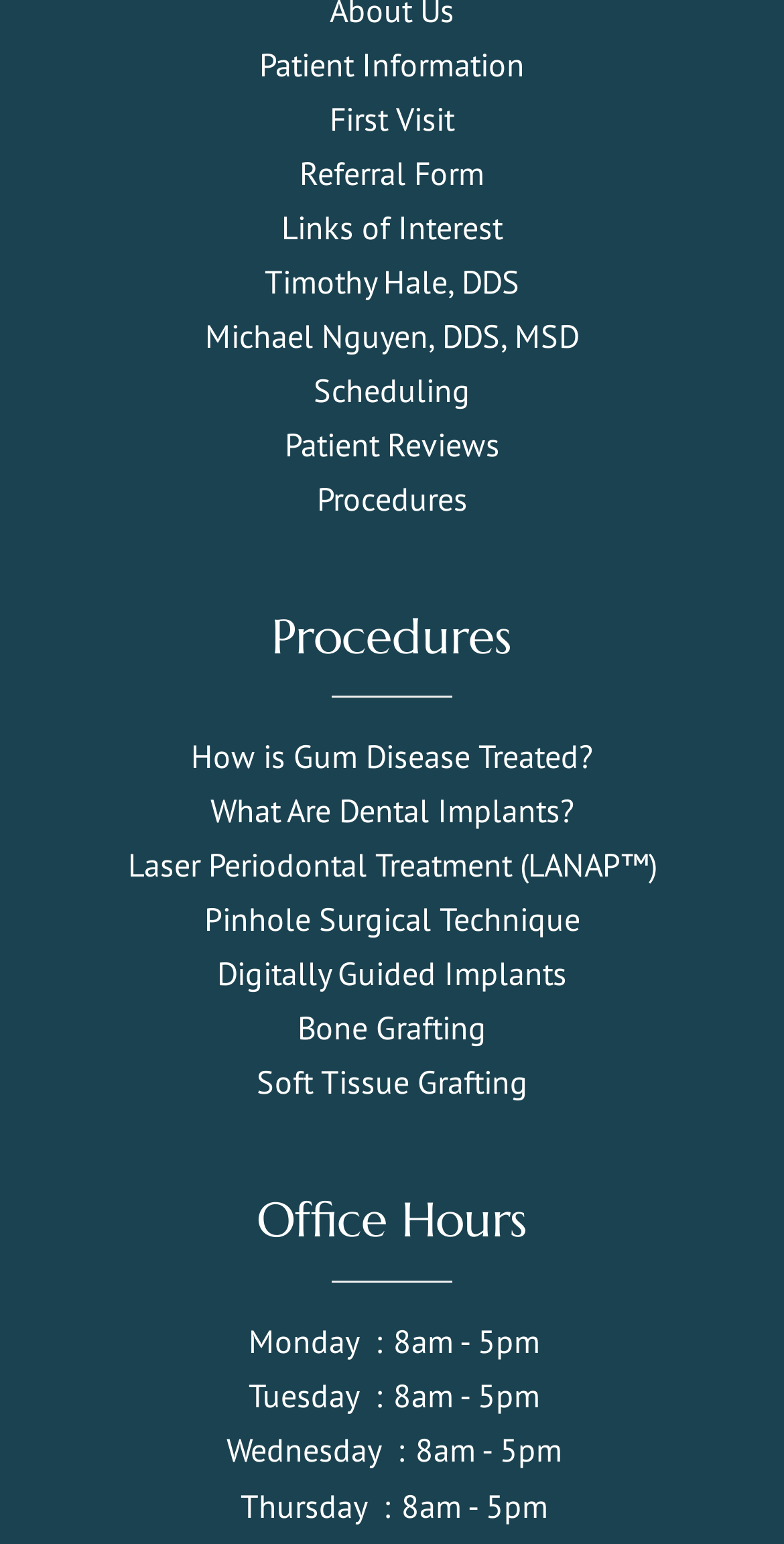How many links are in the navigation menu?
Based on the screenshot, provide your answer in one word or phrase.

9